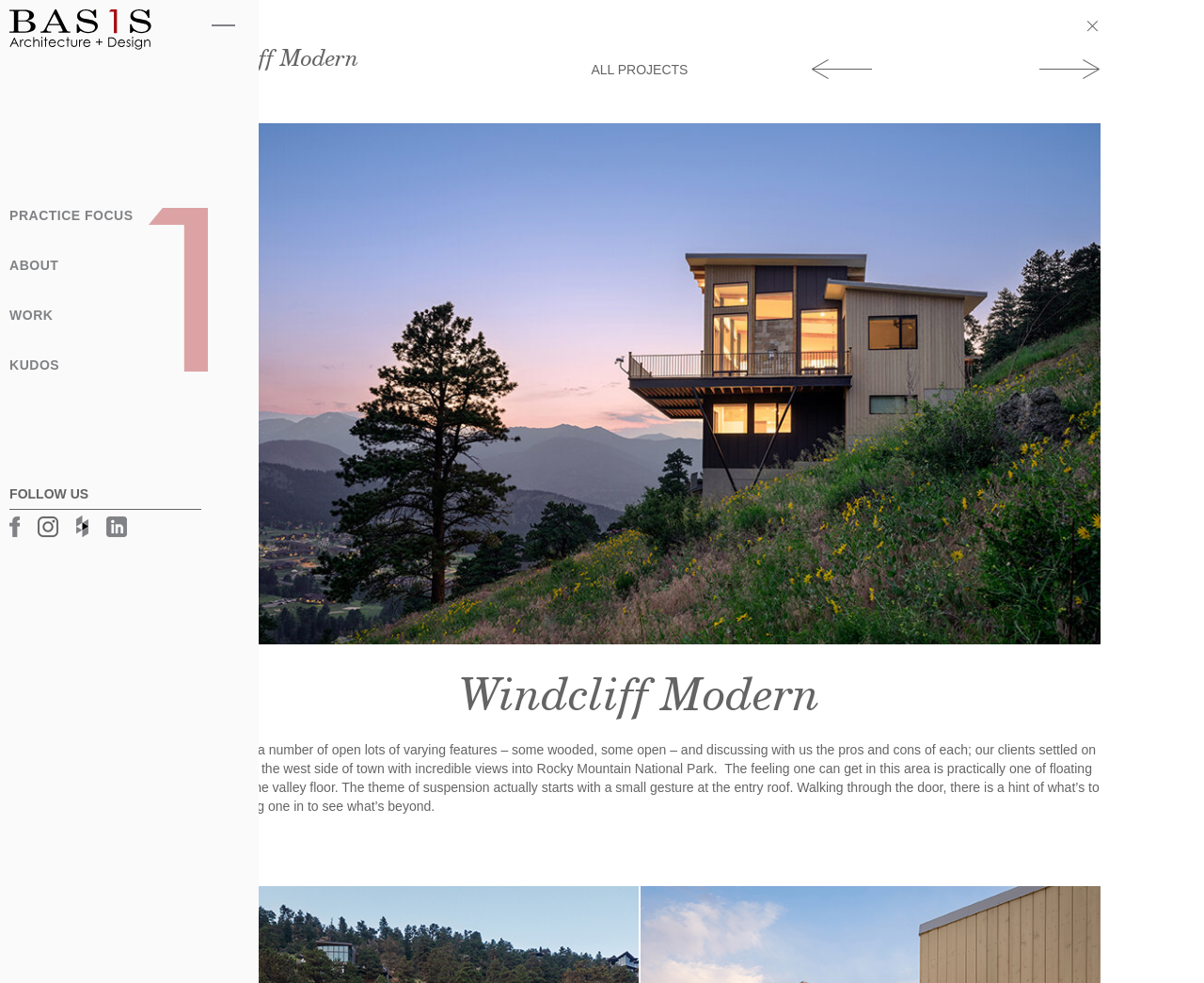Determine the bounding box coordinates of the region I should click to achieve the following instruction: "View the PRACTICE FOCUS page". Ensure the bounding box coordinates are four float numbers between 0 and 1, i.e., [left, top, right, bottom].

[0.062, 0.257, 0.215, 0.286]